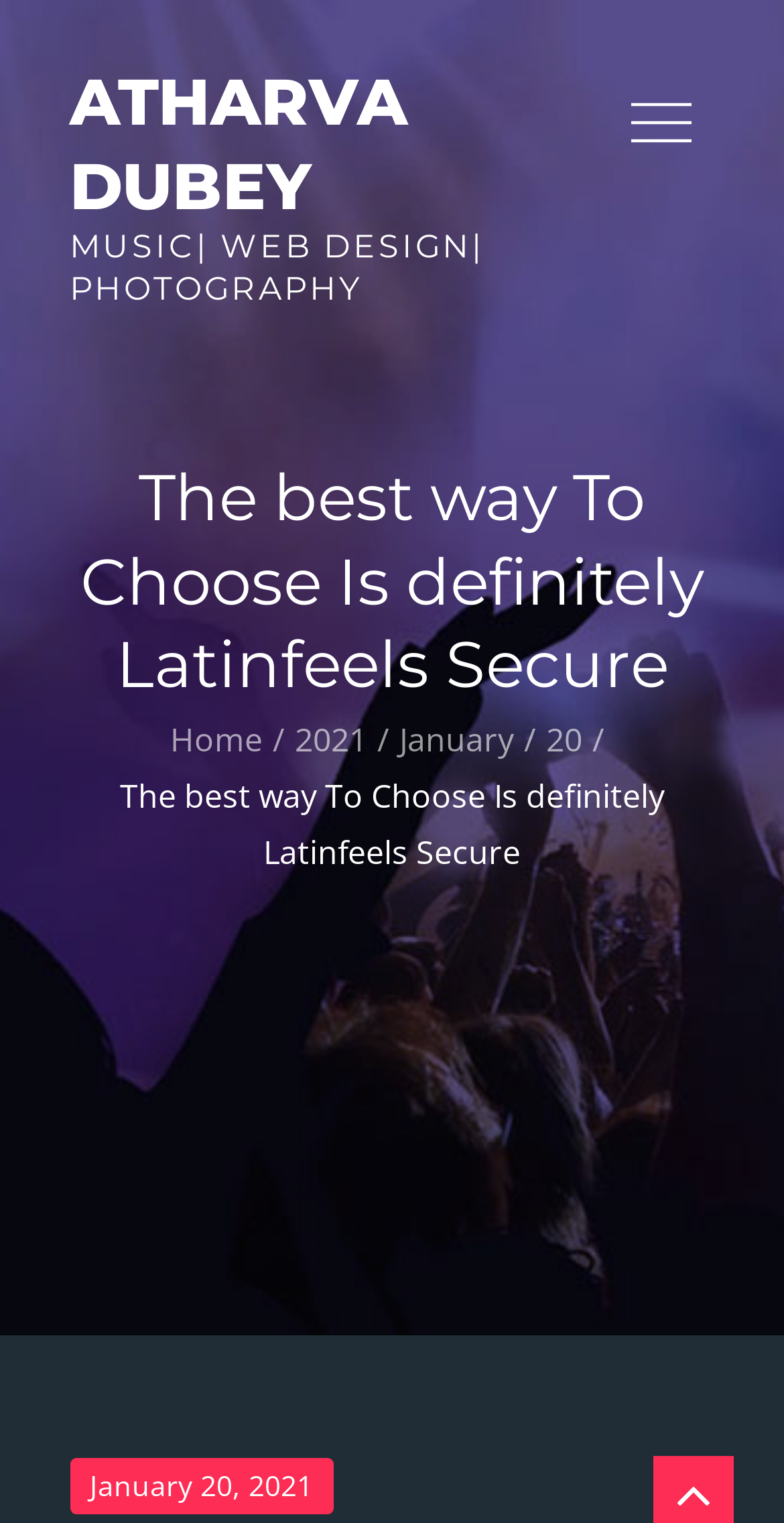What are the categories listed?
From the image, respond using a single word or phrase.

MUSIC, WEB DESIGN, PHOTOGRAPHY